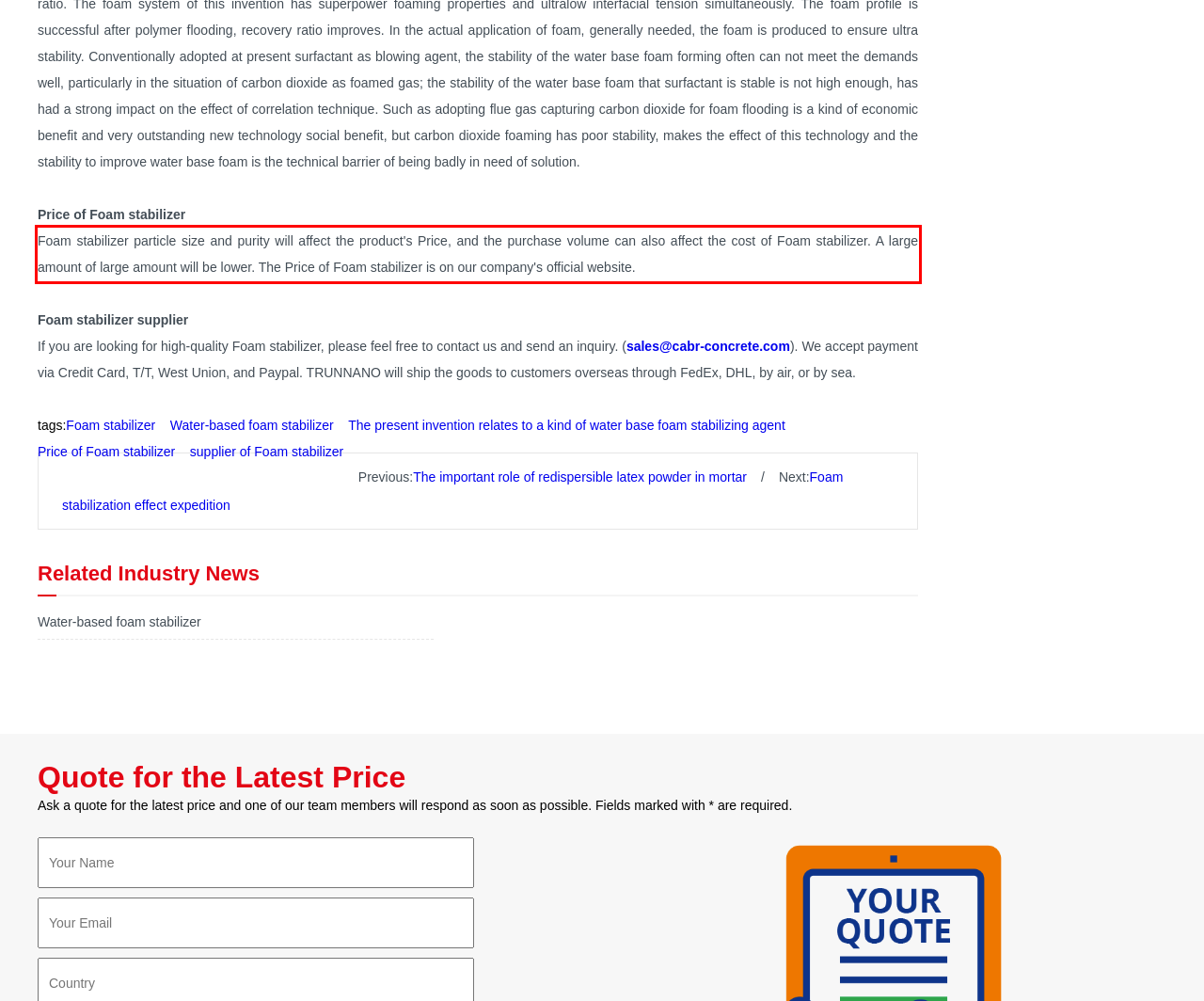You are provided with a screenshot of a webpage that includes a red bounding box. Extract and generate the text content found within the red bounding box.

Foam stabilizer particle size and purity will affect the product's Price, and the purchase volume can also affect the cost of Foam stabilizer. A large amount of large amount will be lower. The Price of Foam stabilizer is on our company's official website.